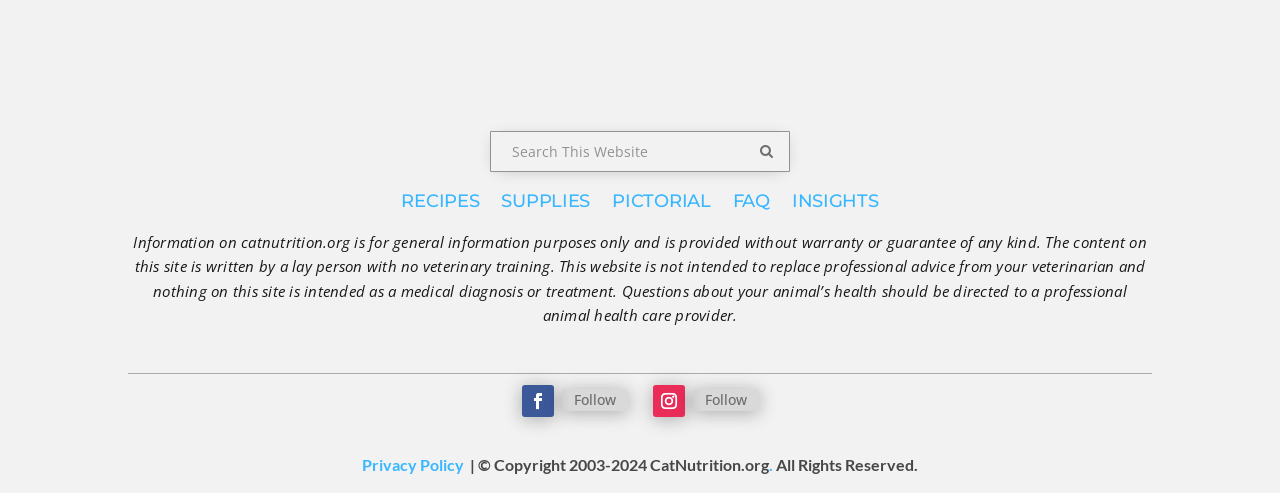How can users follow the website?
Refer to the screenshot and respond with a concise word or phrase.

Through social media